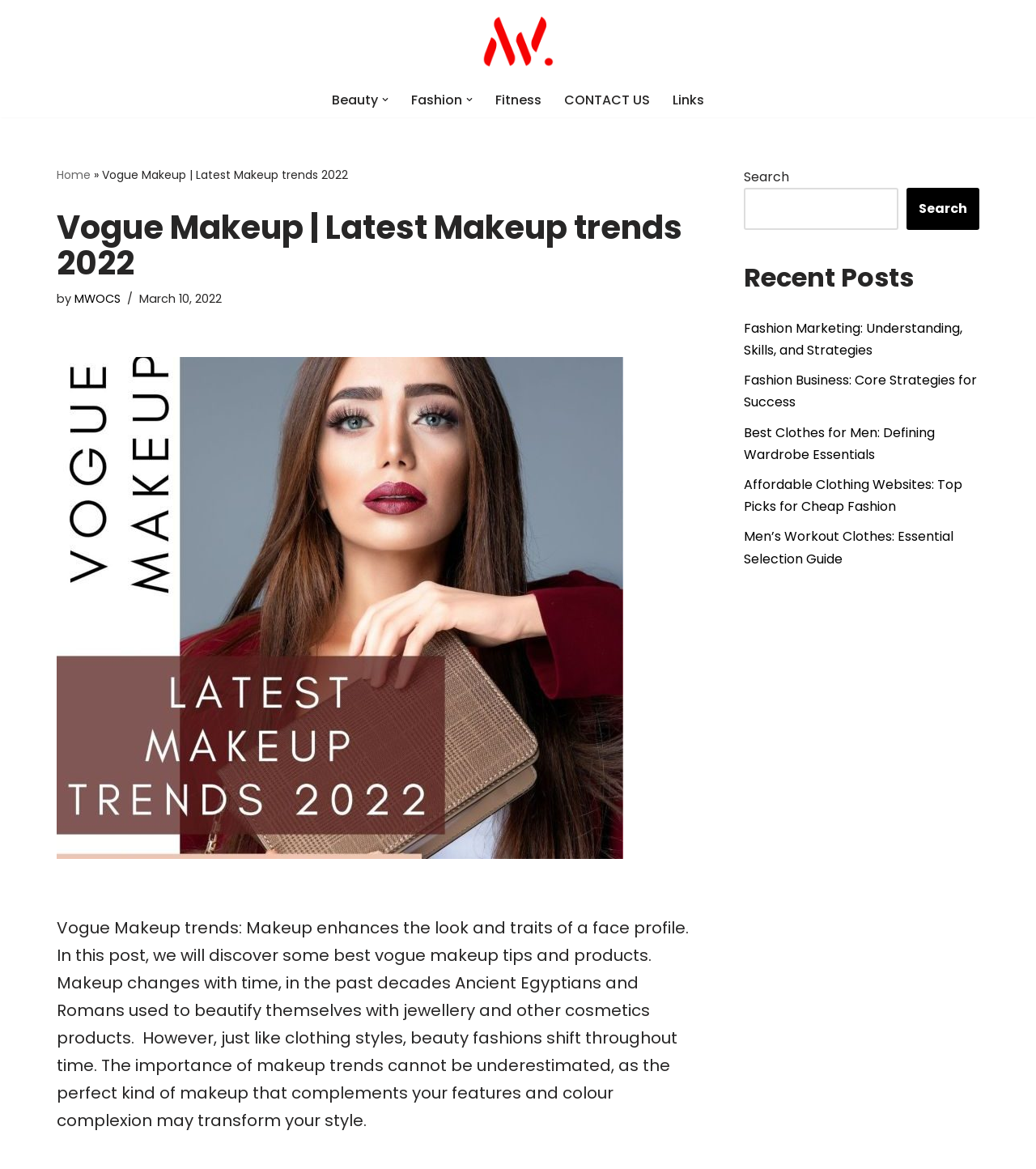Please locate the clickable area by providing the bounding box coordinates to follow this instruction: "Click on the 'Beauty' link".

[0.32, 0.076, 0.365, 0.095]